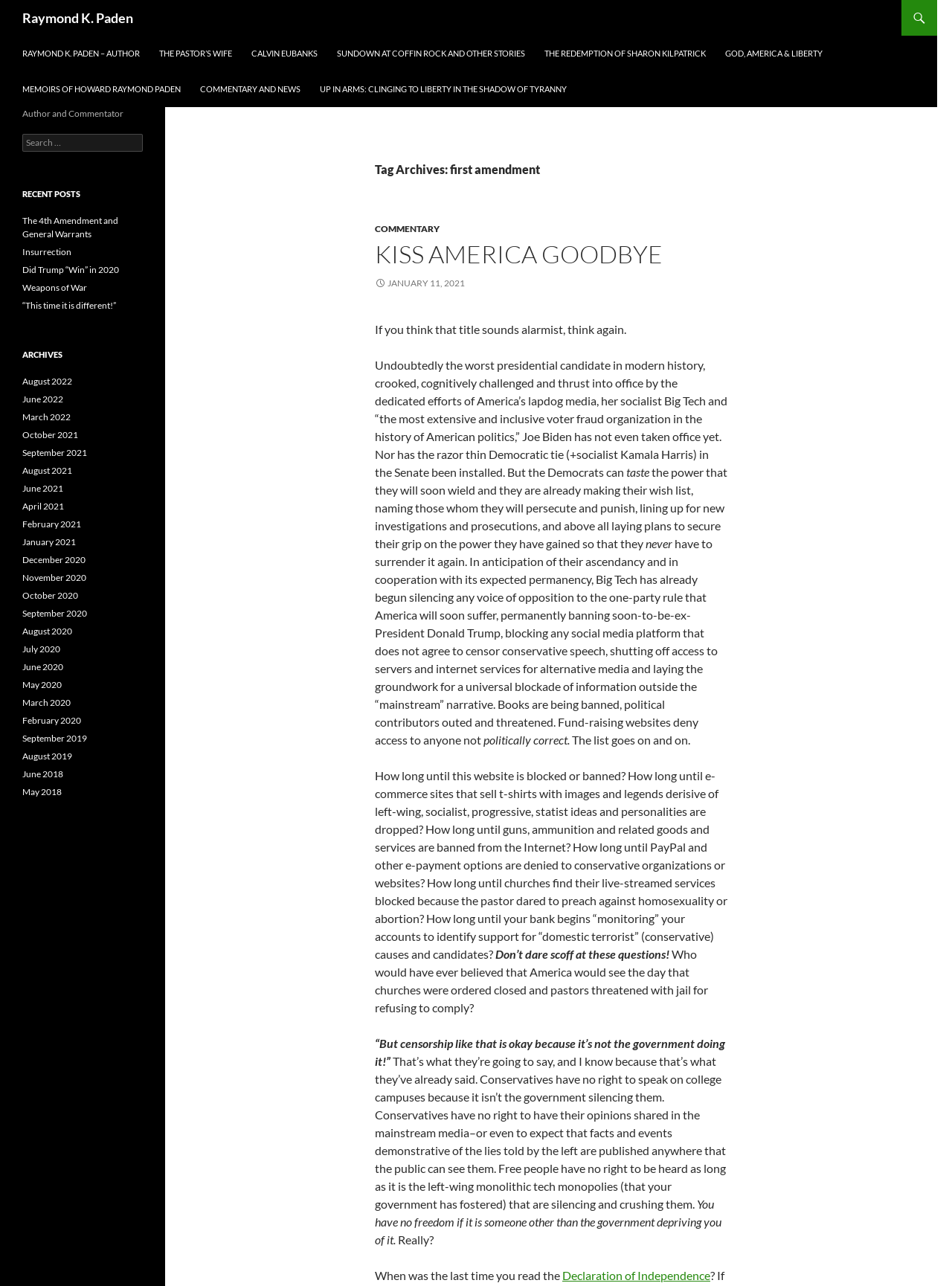What is the title of the article?
Answer the question with just one word or phrase using the image.

KISS AMERICA GOODBYE